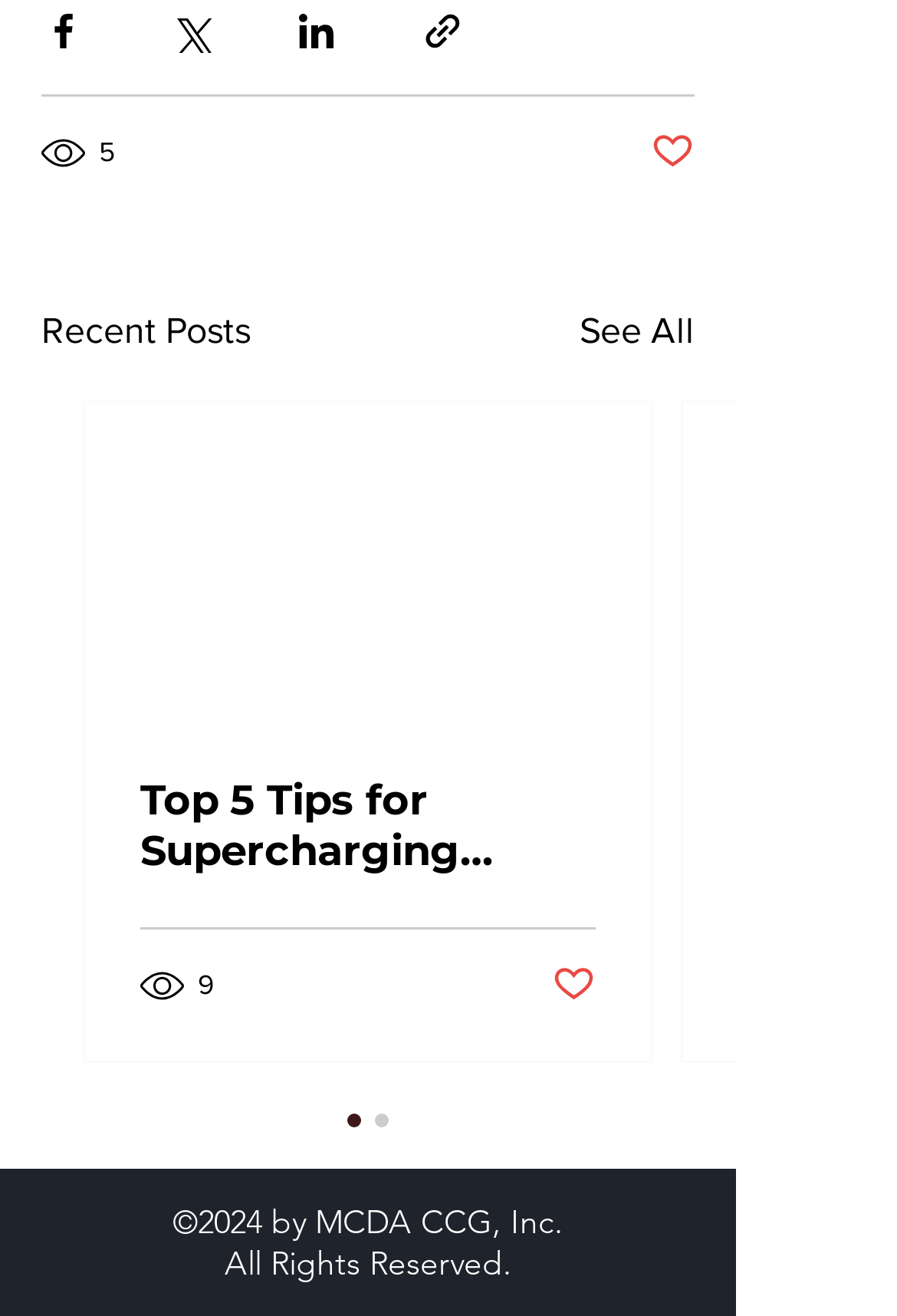Please identify the bounding box coordinates of the element on the webpage that should be clicked to follow this instruction: "Share via Facebook". The bounding box coordinates should be given as four float numbers between 0 and 1, formatted as [left, top, right, bottom].

[0.046, 0.007, 0.095, 0.04]